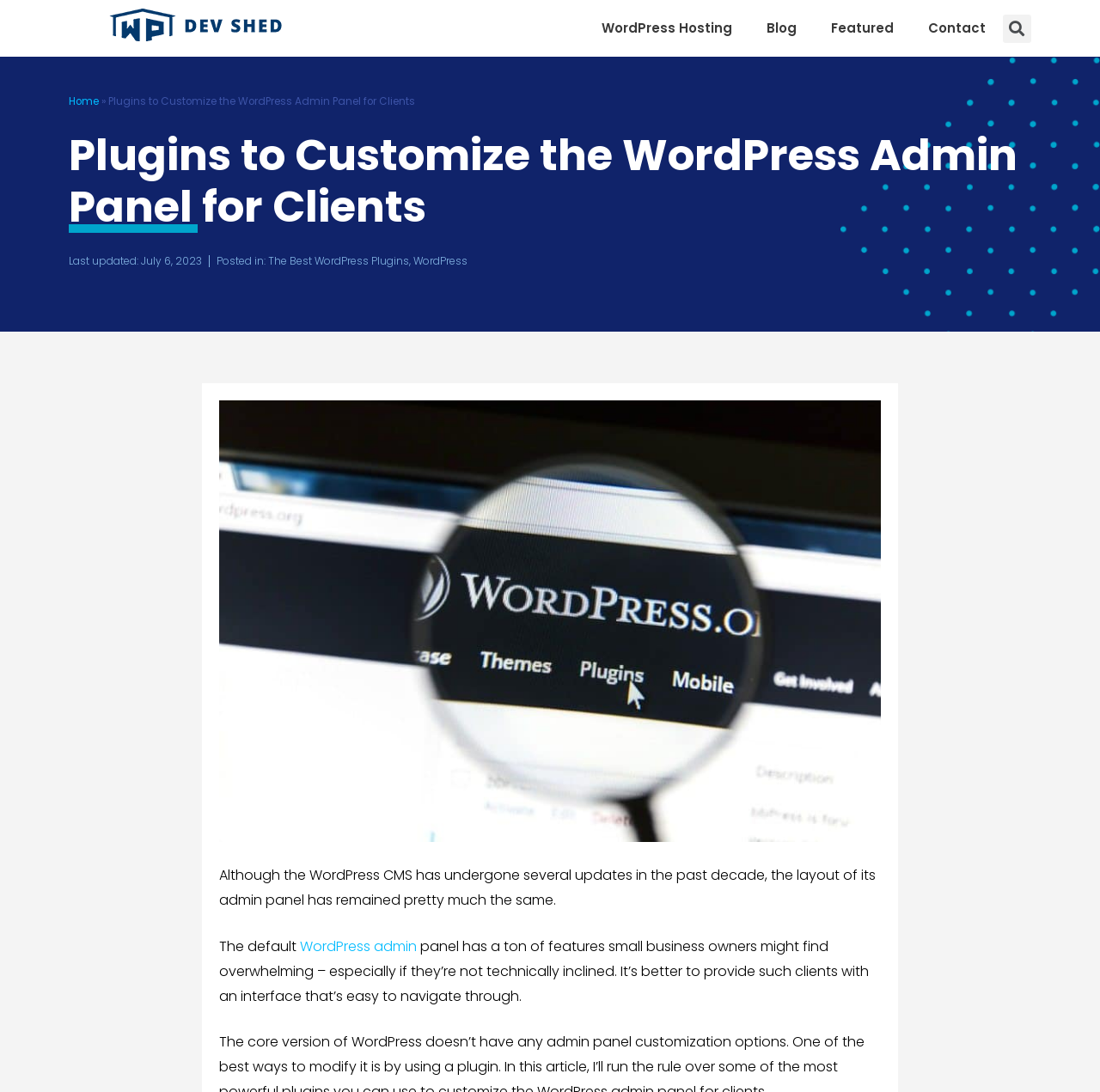Locate the bounding box coordinates of the clickable area to execute the instruction: "Visit the 'WordPress admin' page". Provide the coordinates as four float numbers between 0 and 1, represented as [left, top, right, bottom].

[0.273, 0.858, 0.379, 0.876]